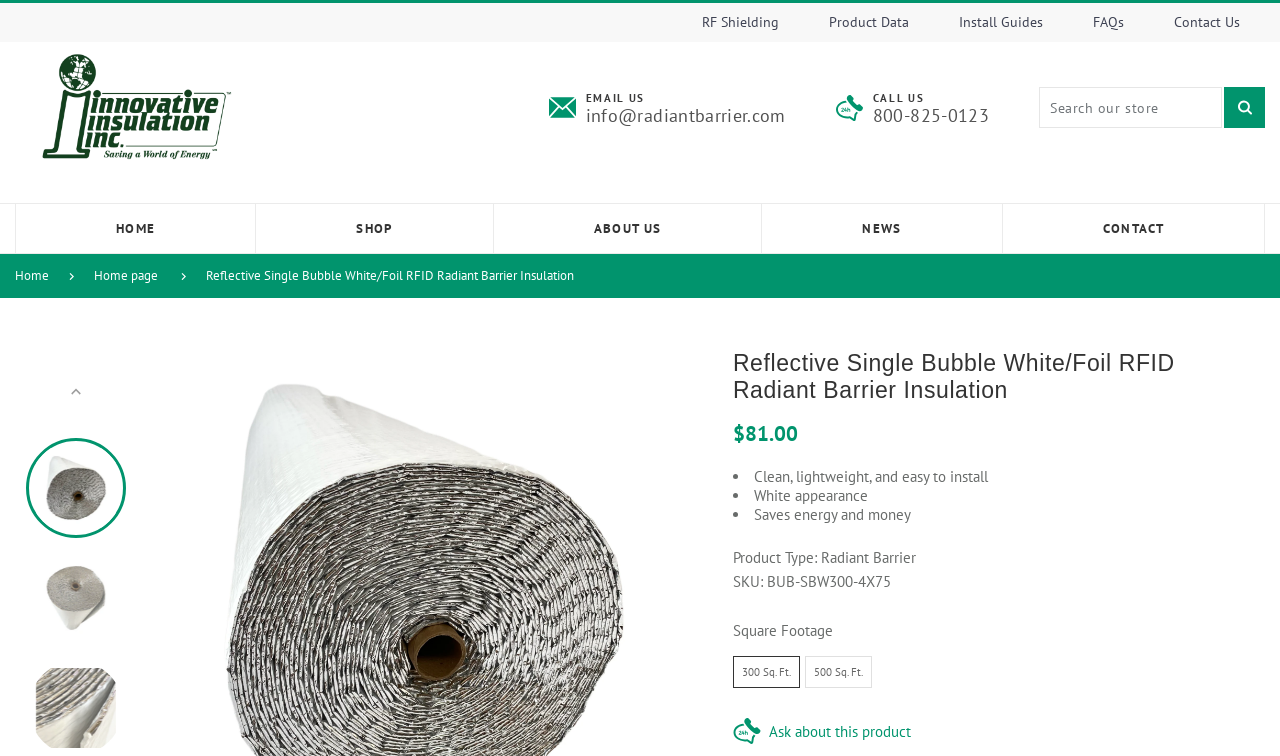Determine the bounding box coordinates for the HTML element described here: "name="q" placeholder="Search our store"".

[0.812, 0.115, 0.955, 0.169]